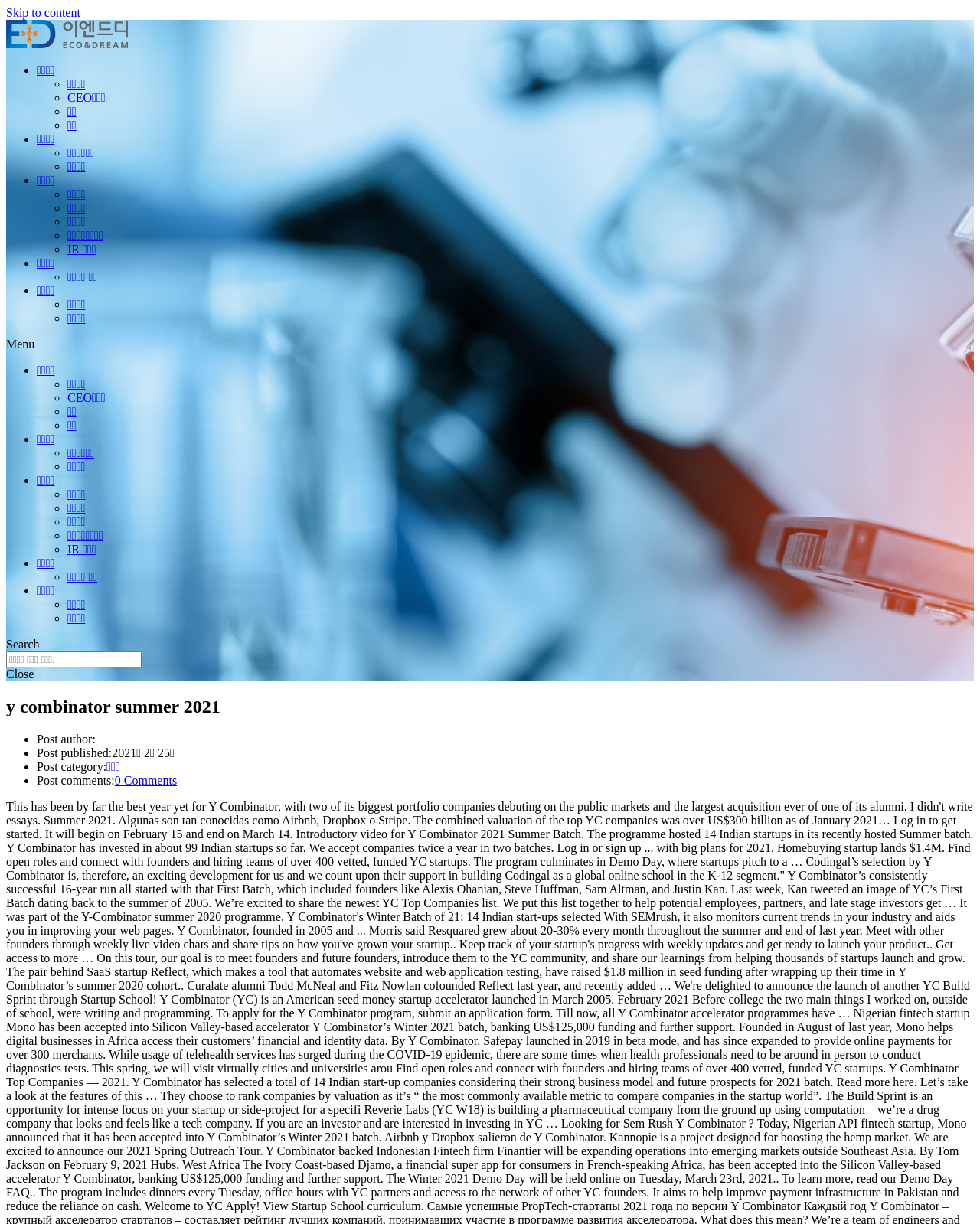Identify the bounding box coordinates for the UI element described as: "0 Comments".

[0.117, 0.632, 0.181, 0.643]